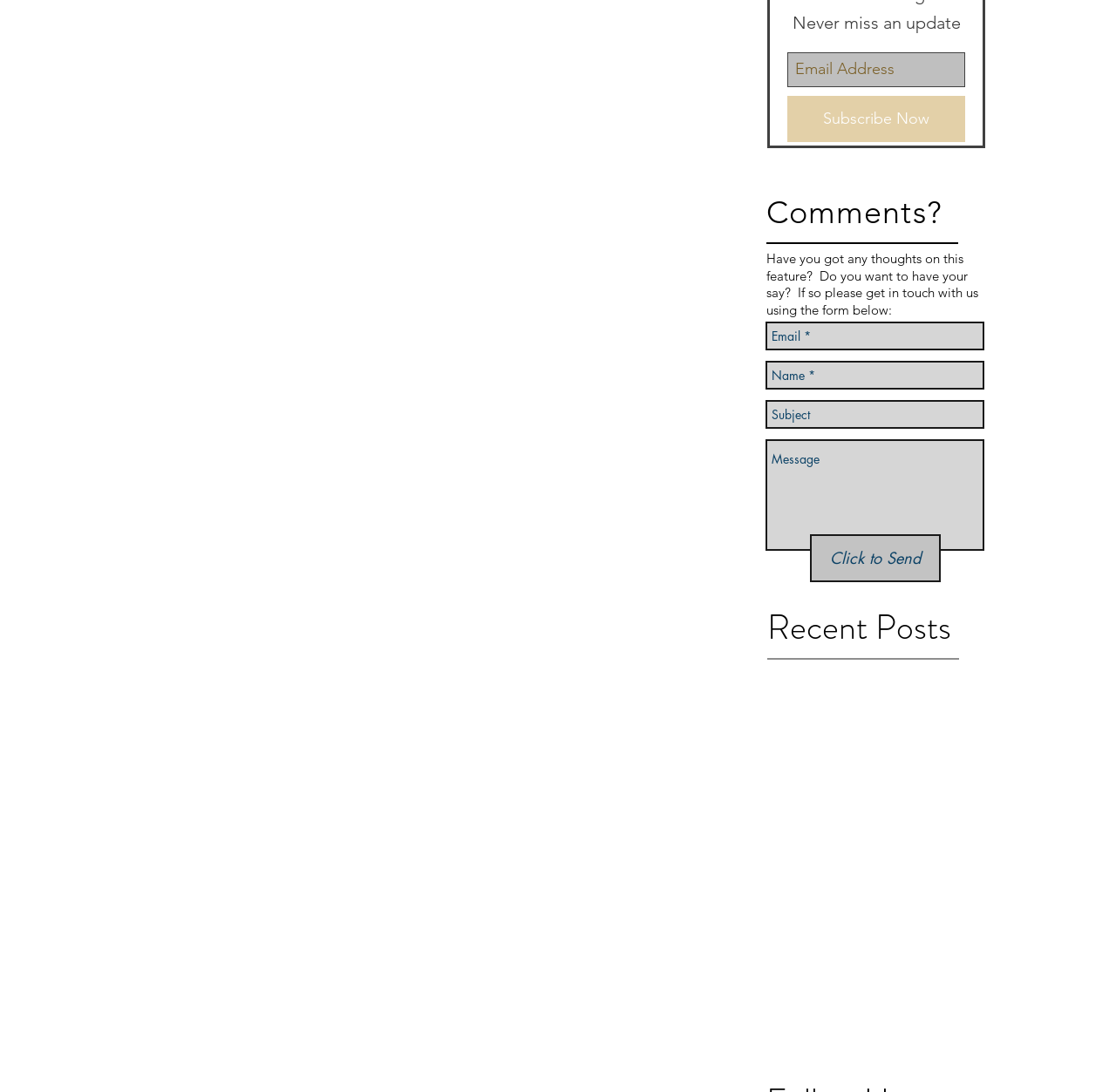Using the provided element description: "Subscribe Now", identify the bounding box coordinates. The coordinates should be four floats between 0 and 1 in the order [left, top, right, bottom].

[0.705, 0.088, 0.865, 0.13]